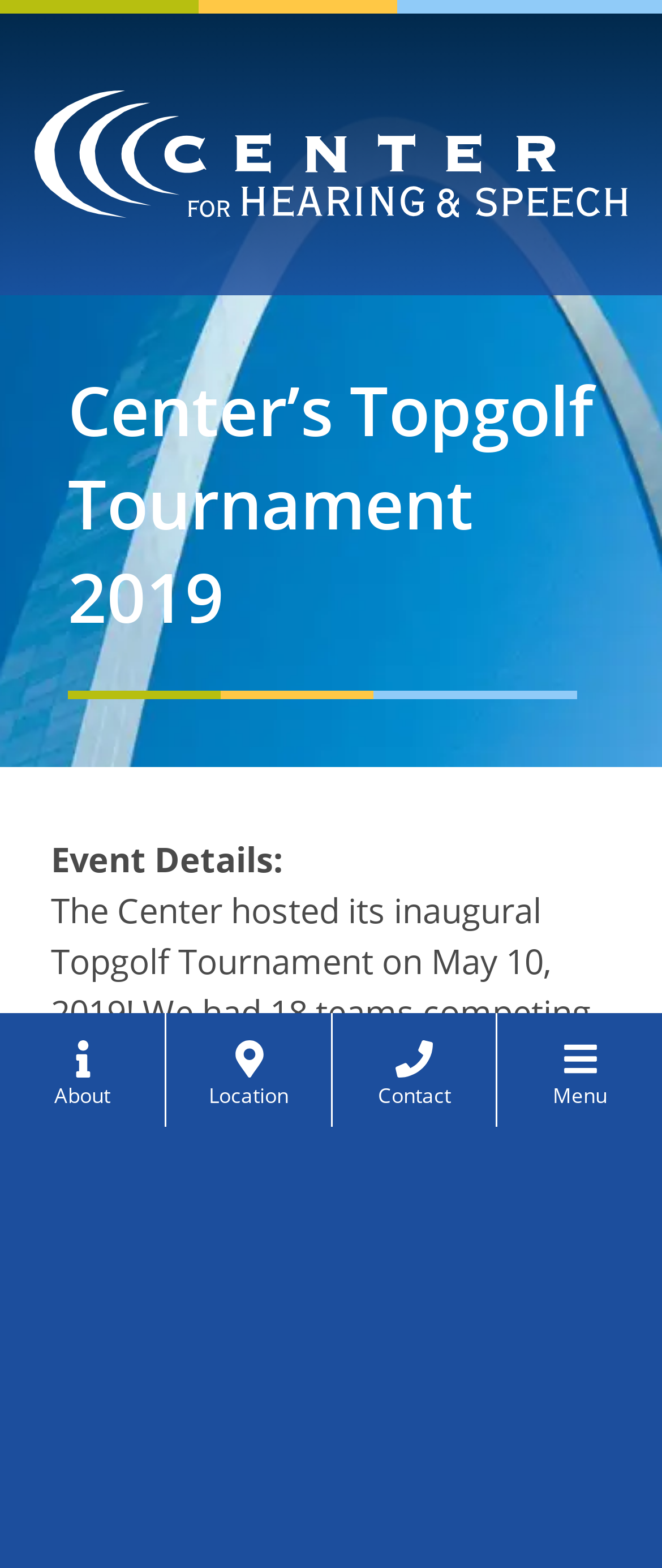Please provide a comprehensive answer to the question below using the information from the image: How many teams participated in the Topgolf Tournament?

I found this answer in the StaticText element 'The Center hosted its inaugural Topgolf Tournament on May 10, 2019! We had 18 teams competing to be the Ultimate Champion!' which explicitly states the number of teams that participated.